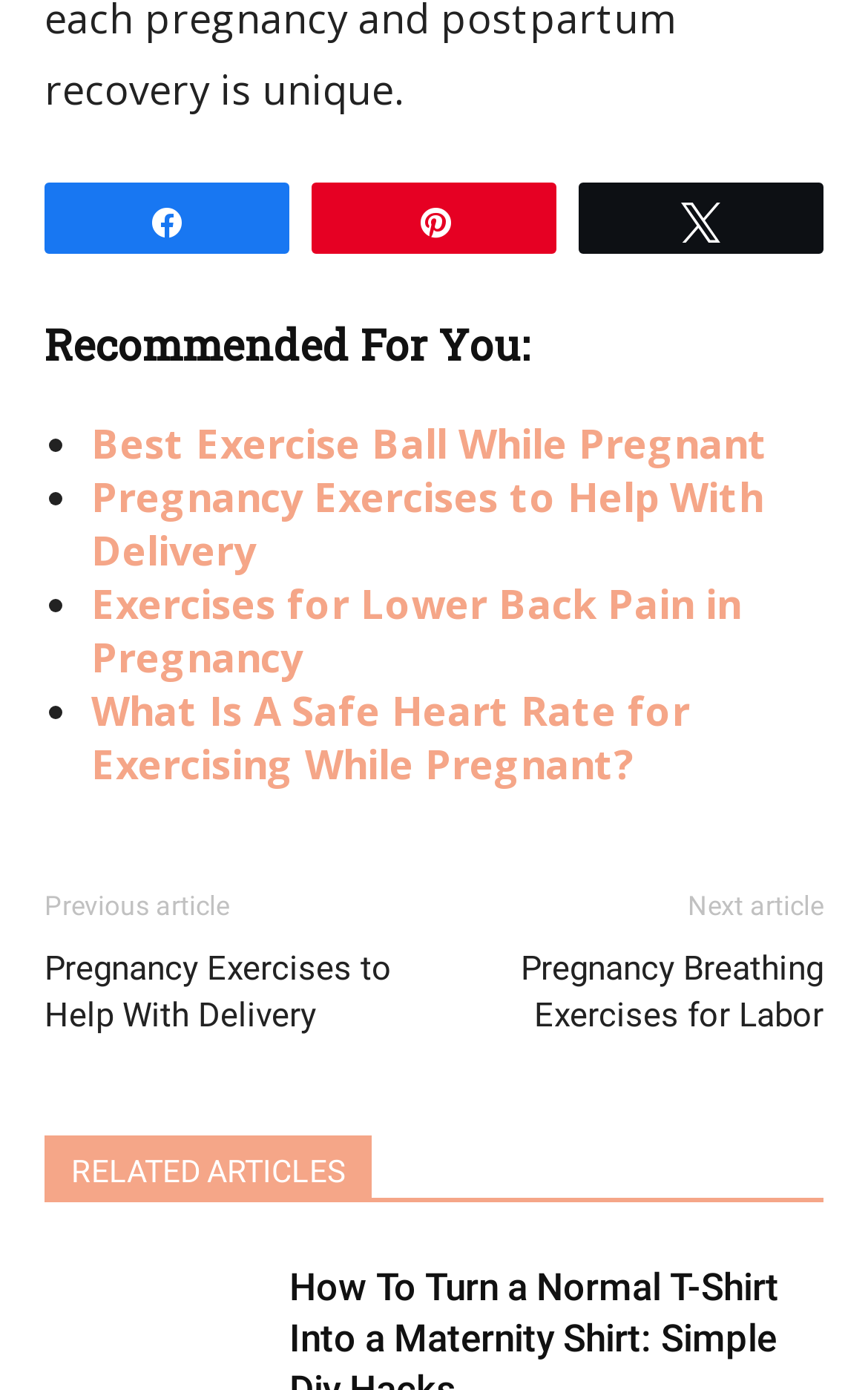Indicate the bounding box coordinates of the element that needs to be clicked to satisfy the following instruction: "Go to the previous article". The coordinates should be four float numbers between 0 and 1, i.e., [left, top, right, bottom].

[0.051, 0.681, 0.5, 0.748]